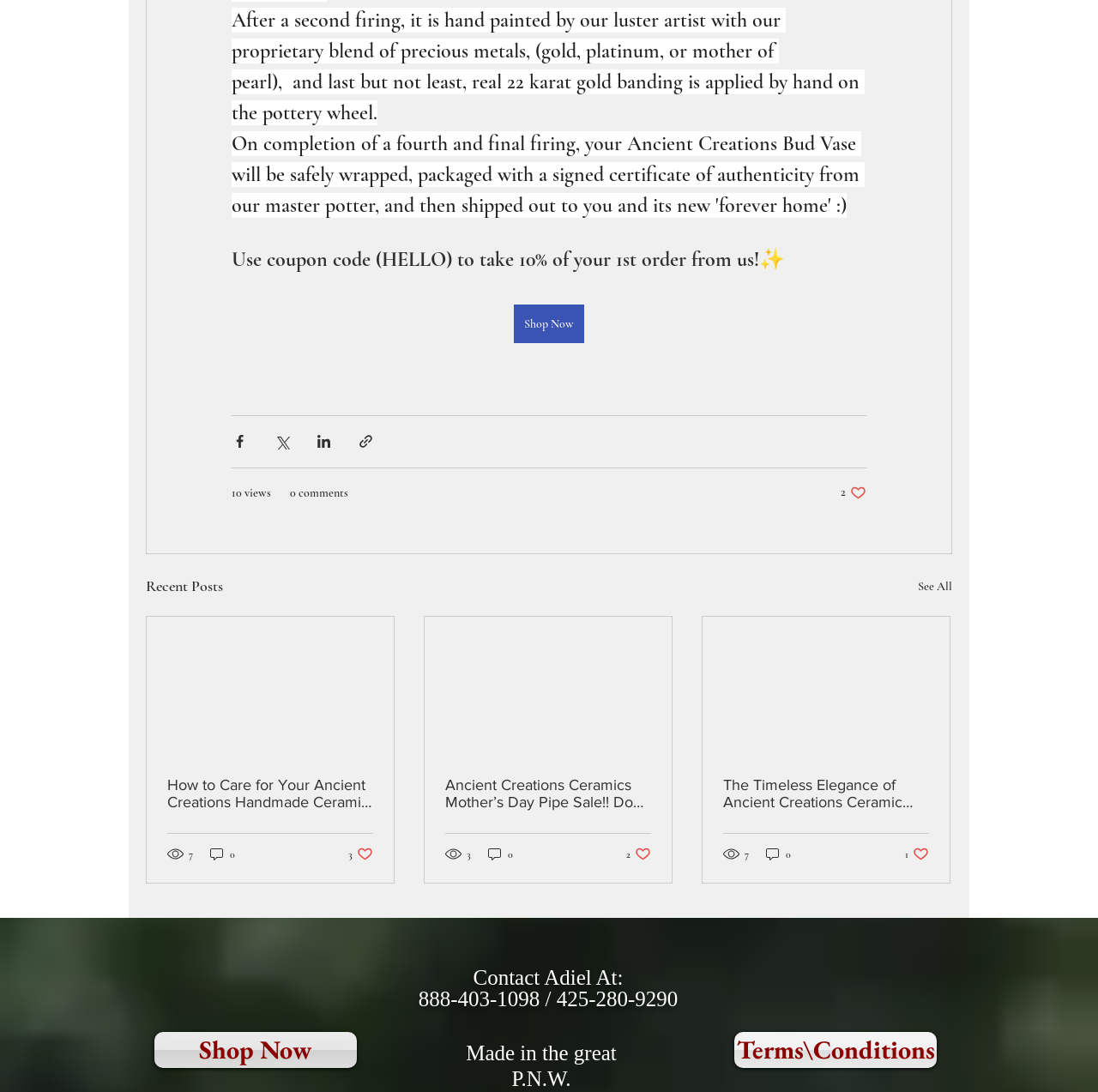Analyze the image and answer the question with as much detail as possible: 
What is the location where the products are made?

According to the StaticText element with OCR text 'Made in the great P.N.W.', the products are made in the great P.N.W., which likely refers to the Pacific Northwest region of the United States.